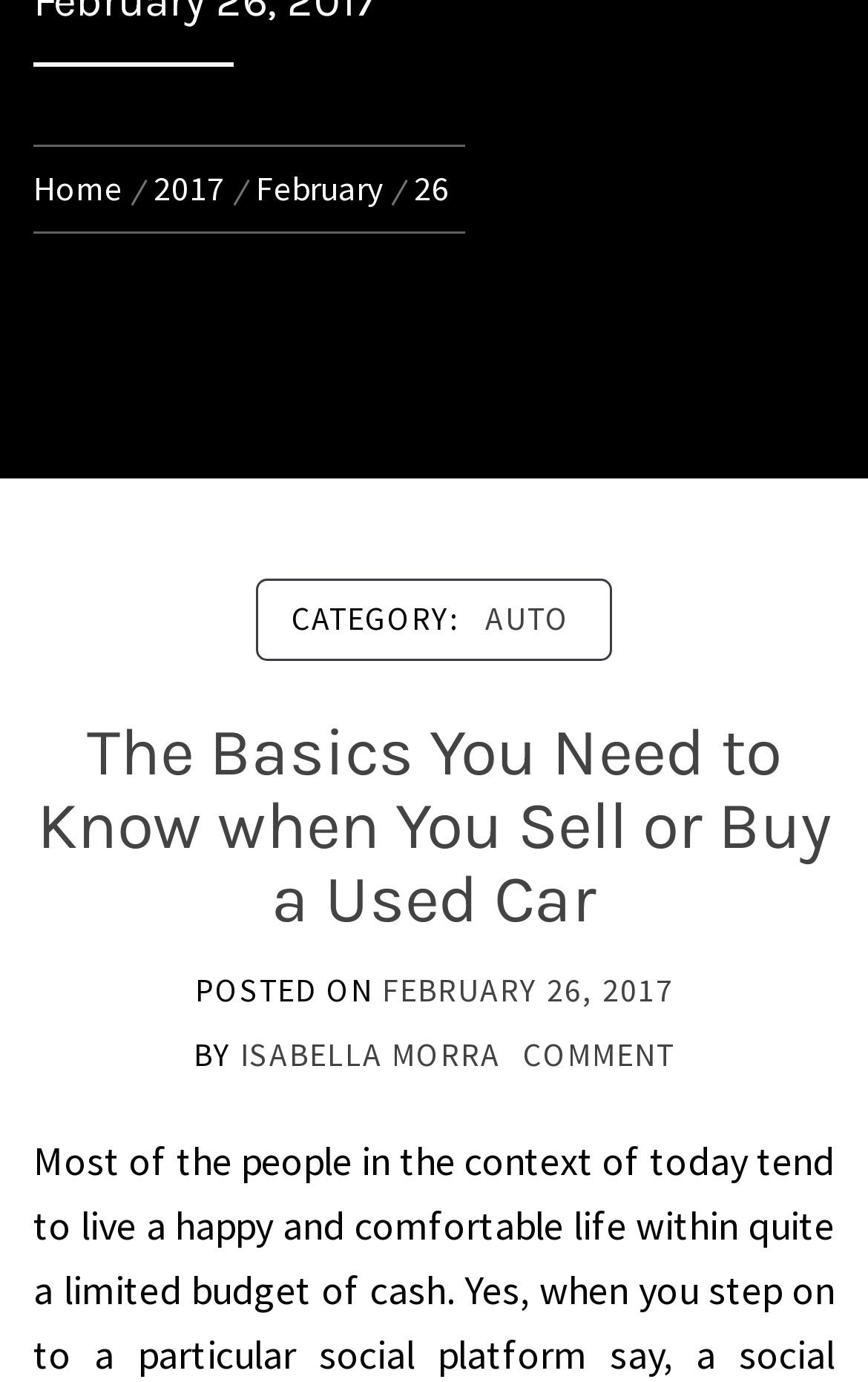Provide the bounding box coordinates of the area you need to click to execute the following instruction: "view comments".

[0.603, 0.748, 0.777, 0.777]